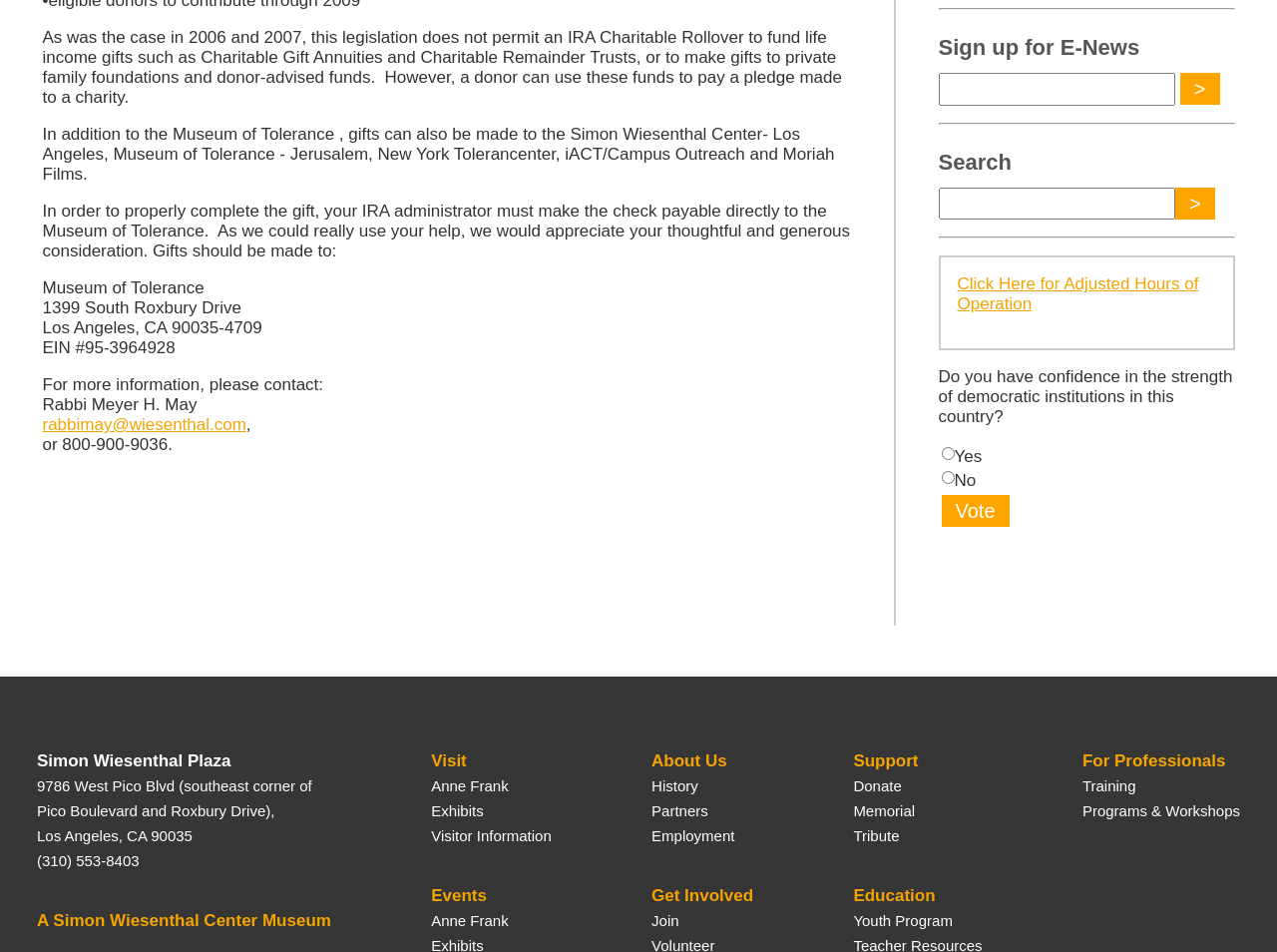Who can be contacted for more information?
Using the image, provide a detailed and thorough answer to the question.

I found the contact person's name by looking at the static text element 114, which contains the name 'Rabbi Meyer H. May', and the link element 116, which contains the email address 'rabbimay@wiesenthal.com'.